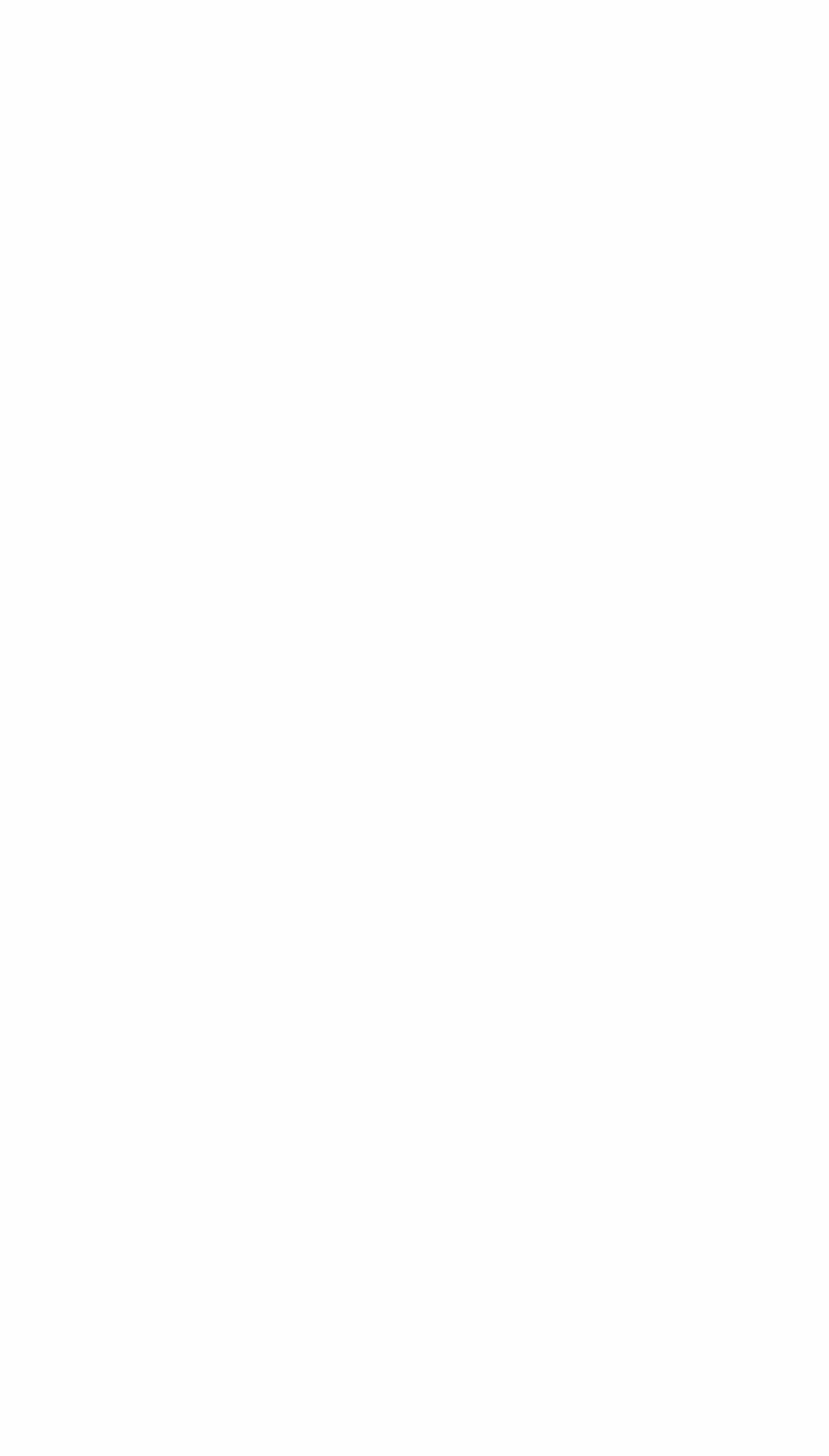Please provide the bounding box coordinates for the element that needs to be clicked to perform the instruction: "submit the form". The coordinates must consist of four float numbers between 0 and 1, formatted as [left, top, right, bottom].

[0.554, 0.933, 0.864, 0.985]